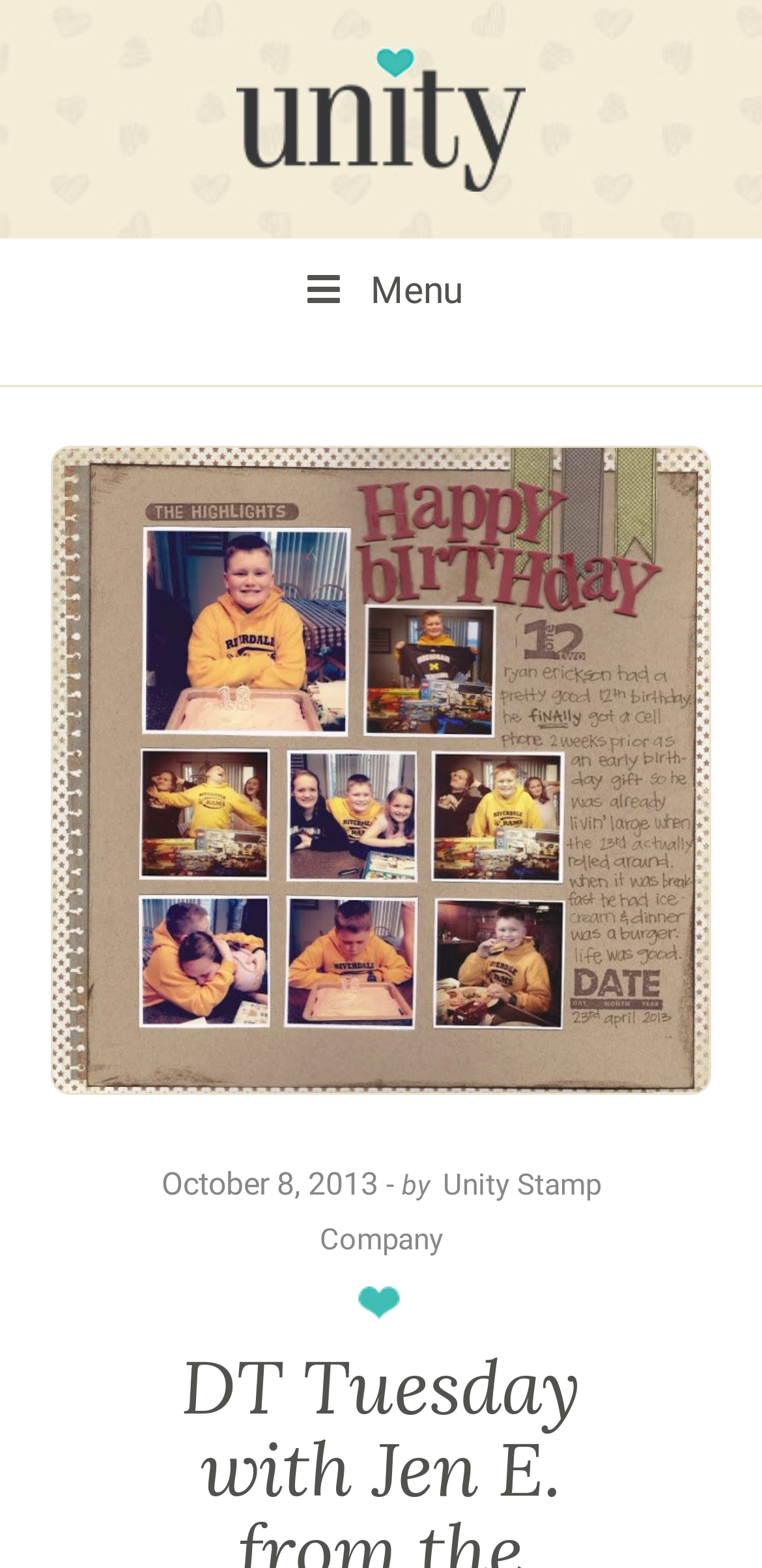Detail the various sections and features of the webpage.

The webpage is a blog post titled "DT Tuesday with Jen E. from the Block" on the Unity Blog. At the top left corner, there are three "Skip to" links: "Skip to primary navigation", "Skip to main content", and "Skip to footer". Below these links, there is a prominent link to "UNITY BLOG" in the middle of the top section.

The main navigation menu is located at the top of the page, spanning the full width. It contains a toggle button labeled "Menu" on the right side. 

Below the navigation menu, there is a large image that takes up most of the page's width, with a title "DT Tuesday with Jen E. from the Block". The image is accompanied by a timestamp on the bottom left, indicating that the post was published on October 8, 2013. The author's name, "Unity Stamp Company", is mentioned below the timestamp.

The blog post's content is not explicitly described in the accessibility tree, but it is likely located below the image and author information, given the typical structure of a blog post.